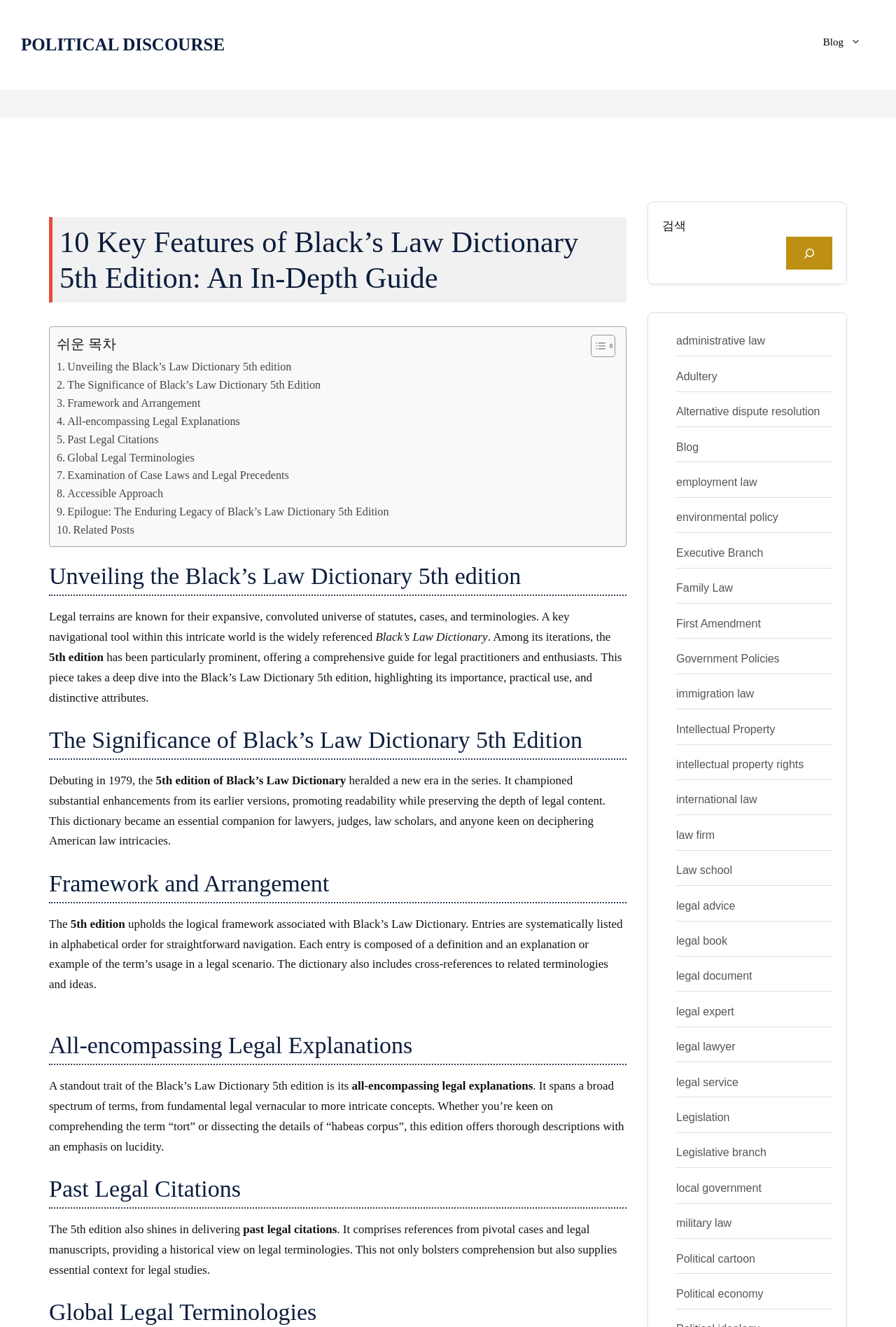Please identify the bounding box coordinates of the area that needs to be clicked to fulfill the following instruction: "View forms for other cities."

None